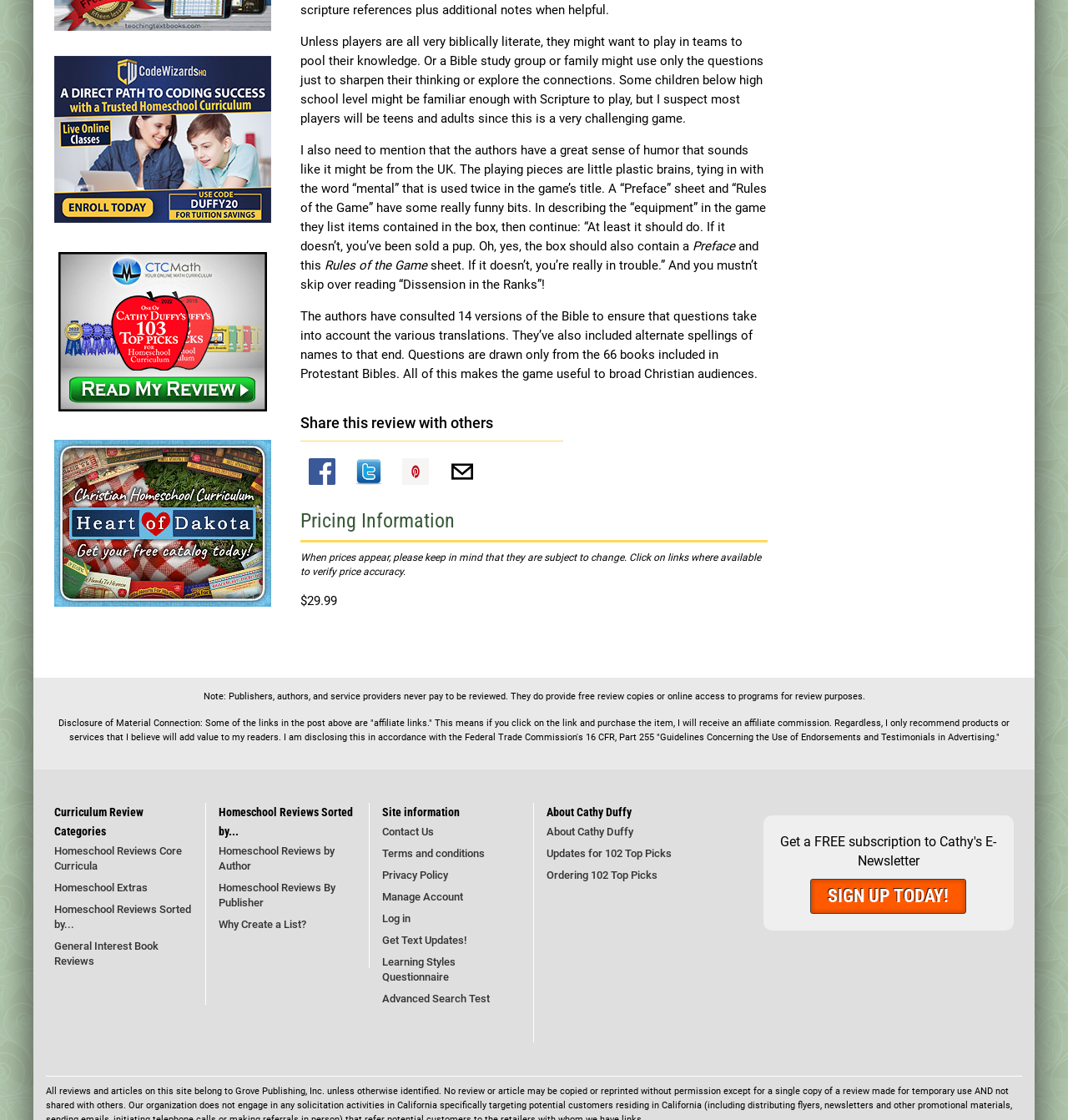Please specify the bounding box coordinates of the region to click in order to perform the following instruction: "Check Pricing Information".

[0.281, 0.448, 0.719, 0.485]